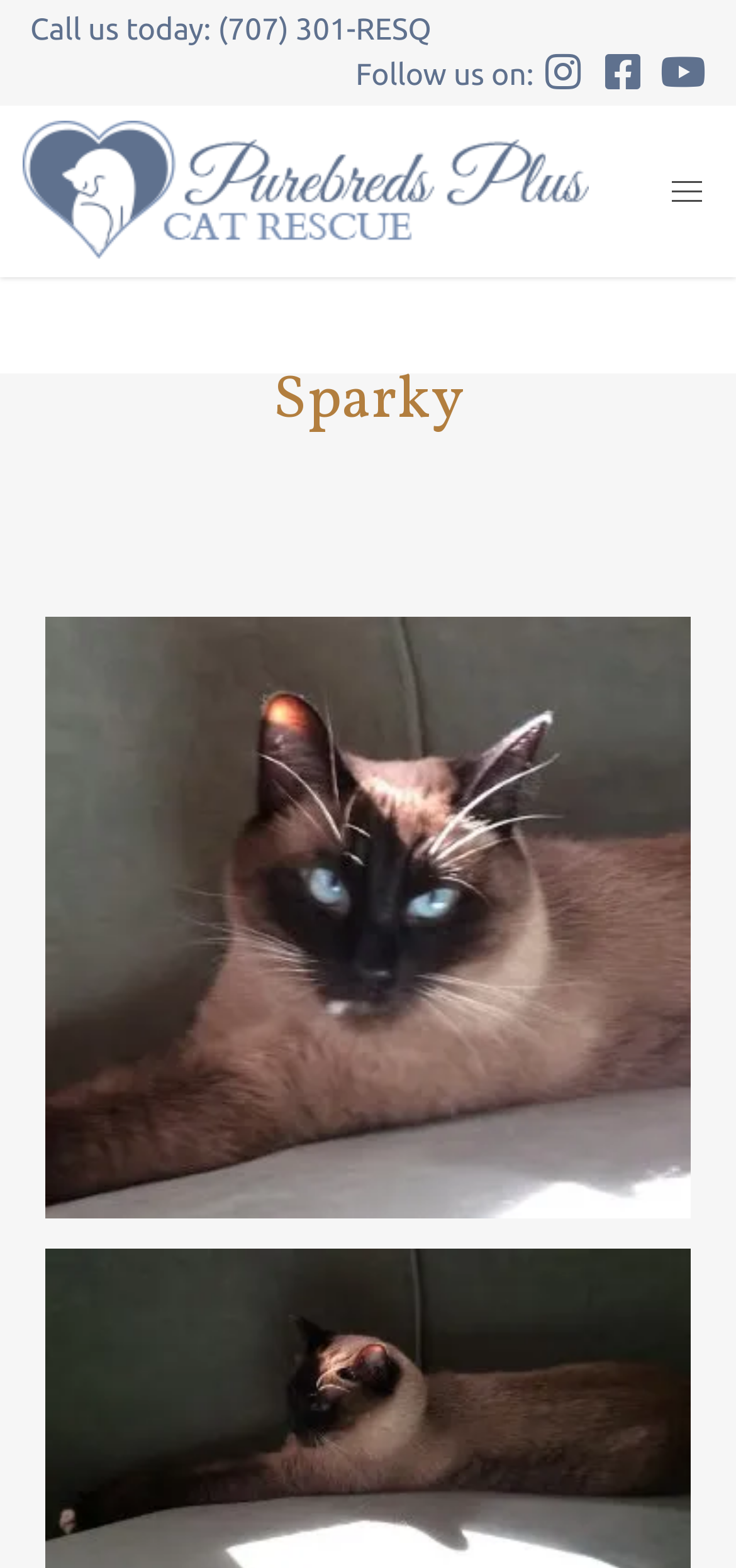Look at the image and write a detailed answer to the question: 
What is the name of the image?

I found the image element with the text 'Sparky' which is located below the heading 'Sparky' and is likely a logo or a picture of Sparky.